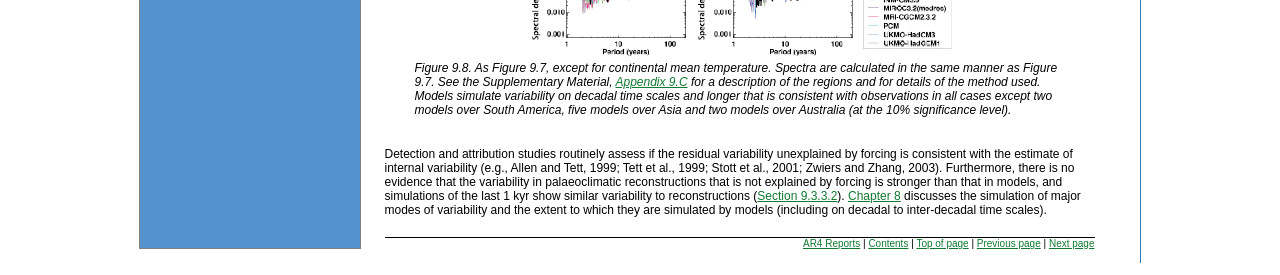What is Figure 9.8 about?
Look at the screenshot and respond with a single word or phrase.

continental mean temperature